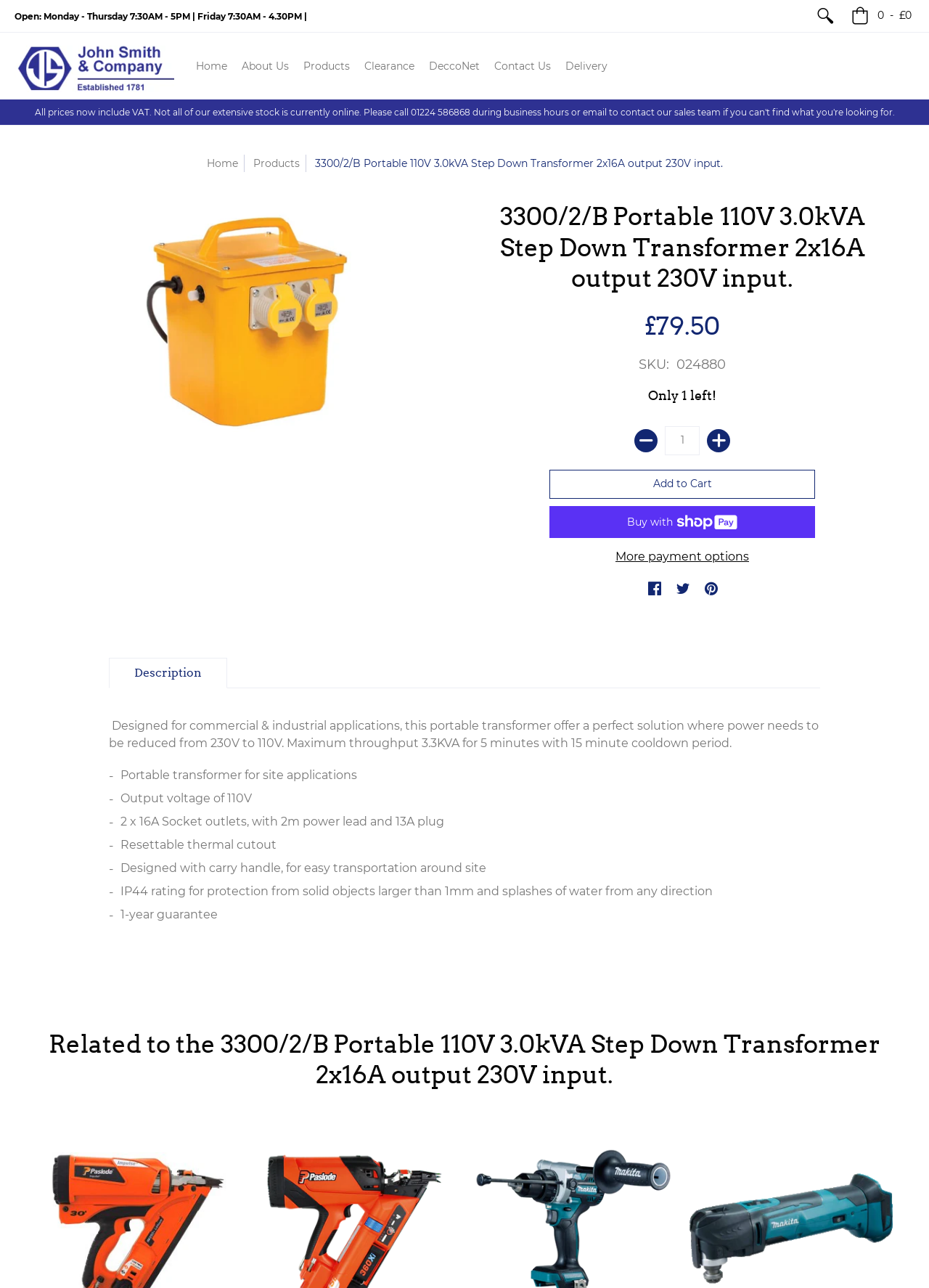Please determine the bounding box coordinates of the clickable area required to carry out the following instruction: "View related products". The coordinates must be four float numbers between 0 and 1, represented as [left, top, right, bottom].

[0.039, 0.799, 0.961, 0.846]